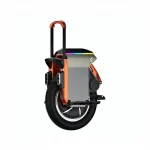Provide a comprehensive description of the image.

This image showcases the InMotion V14 Adventure electric unicycle, highlighted in black and orange. The design features a robust rear wheel, with a modern handle for easy transport and maneuverability. The sleek body houses advanced technology aimed at providing a superior riding experience, combining both functionality and style. As part of a range of electric unicycles released in 2020, it symbolizes a new era in personal electric transportation, emphasizing performance, versatility, and cutting-edge design.